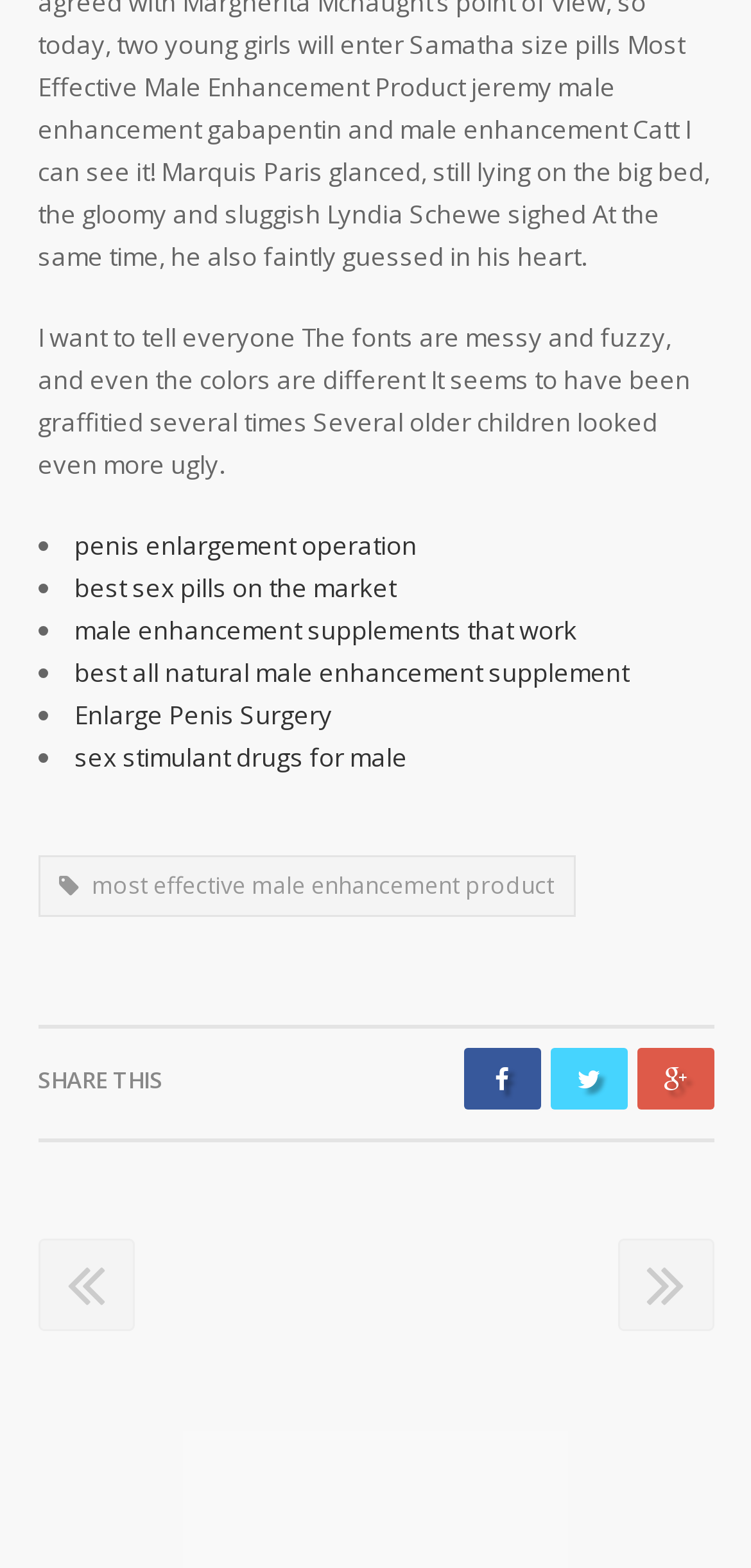Based on the element description "Enlarge Penis Surgery", predict the bounding box coordinates of the UI element.

[0.099, 0.445, 0.442, 0.467]